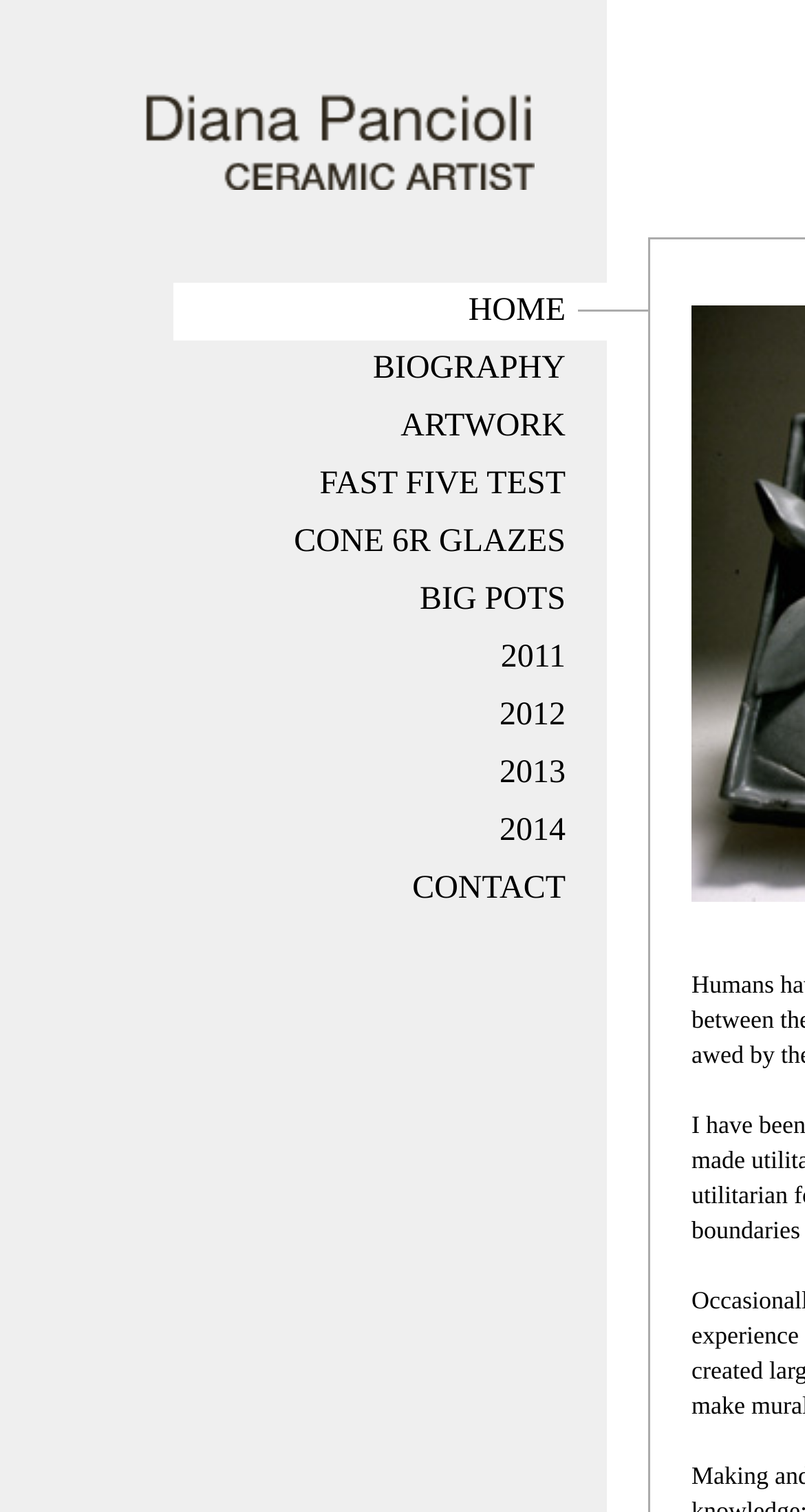Please provide a brief answer to the following inquiry using a single word or phrase:
Is there a contact page on the website?

Yes